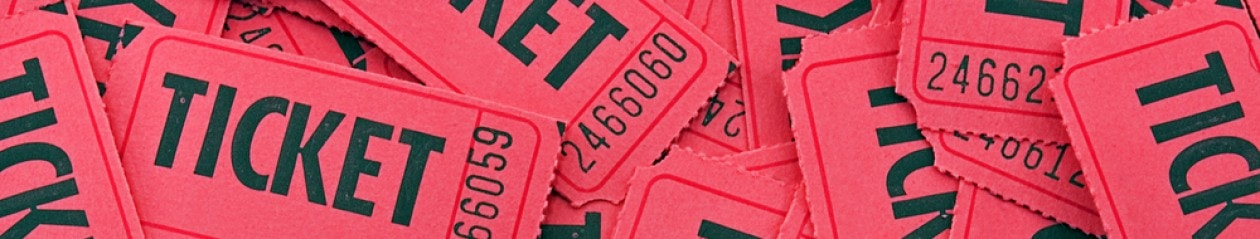What is the dominant color of the ticket stubs?
Provide a detailed and well-explained answer to the question.

The image showcases a vibrant assortment of ticket stubs, and the most striking feature is the dominant red color of the tickets, which creates a visually engaging pattern.